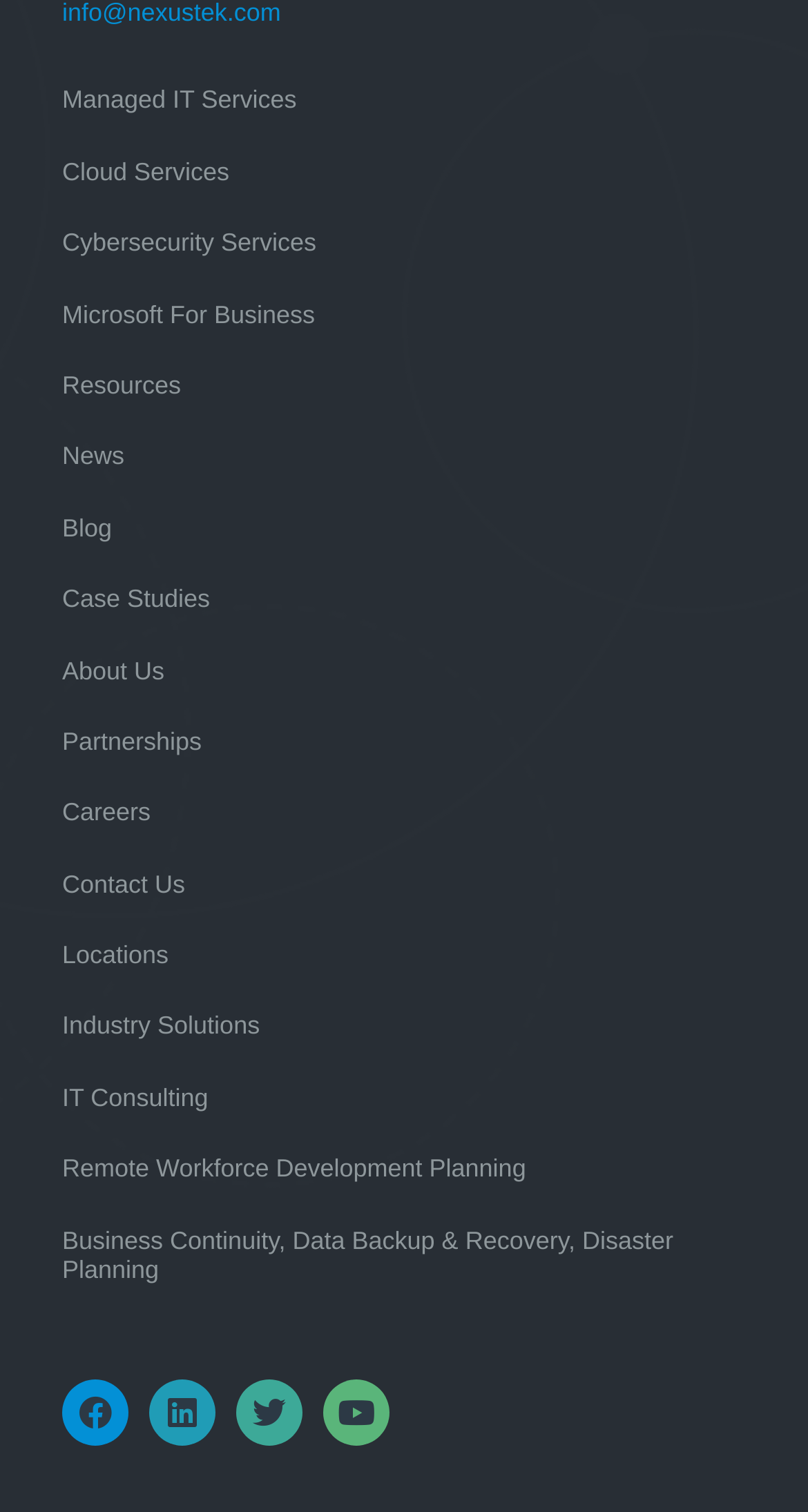Determine the bounding box coordinates of the clickable element to achieve the following action: 'Visit the News page'. Provide the coordinates as four float values between 0 and 1, formatted as [left, top, right, bottom].

[0.077, 0.279, 0.923, 0.326]